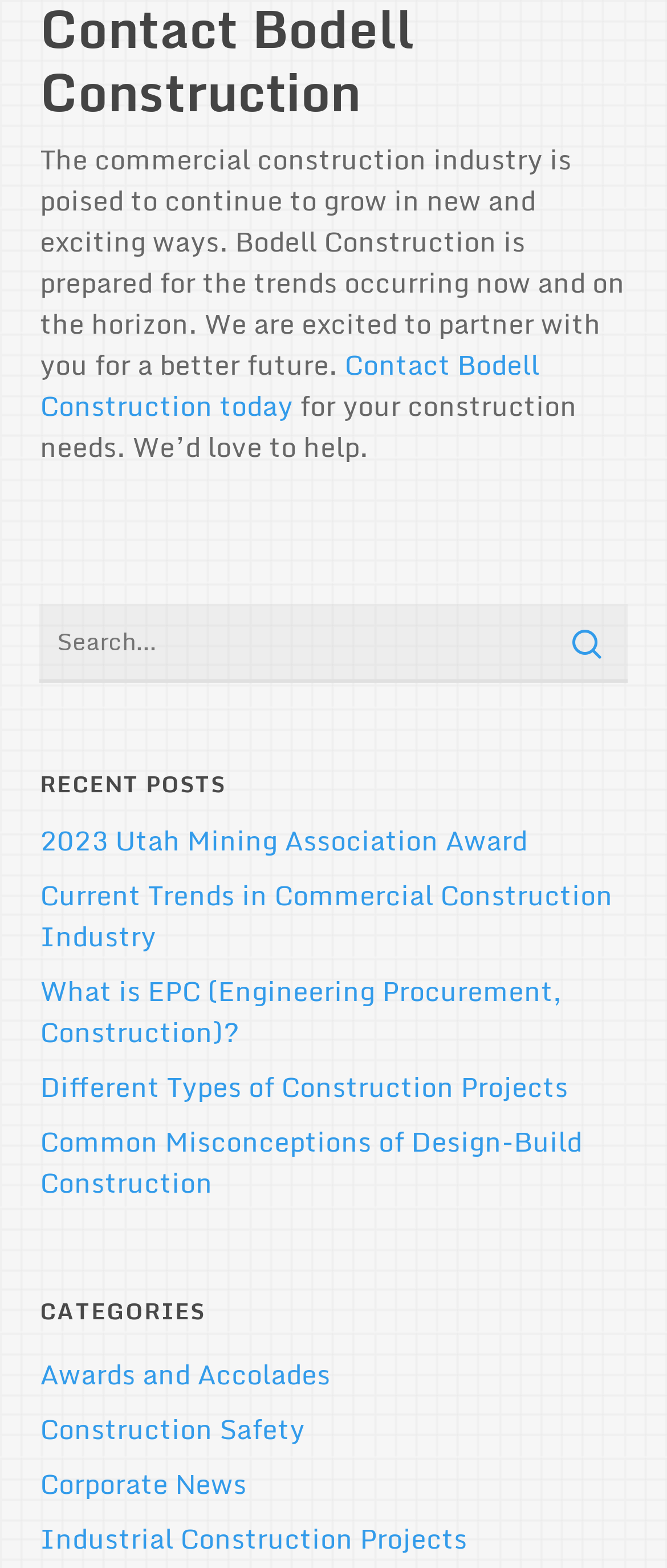What is the topic of the recent post '2023 Utah Mining Association Award'?
Give a one-word or short phrase answer based on the image.

award